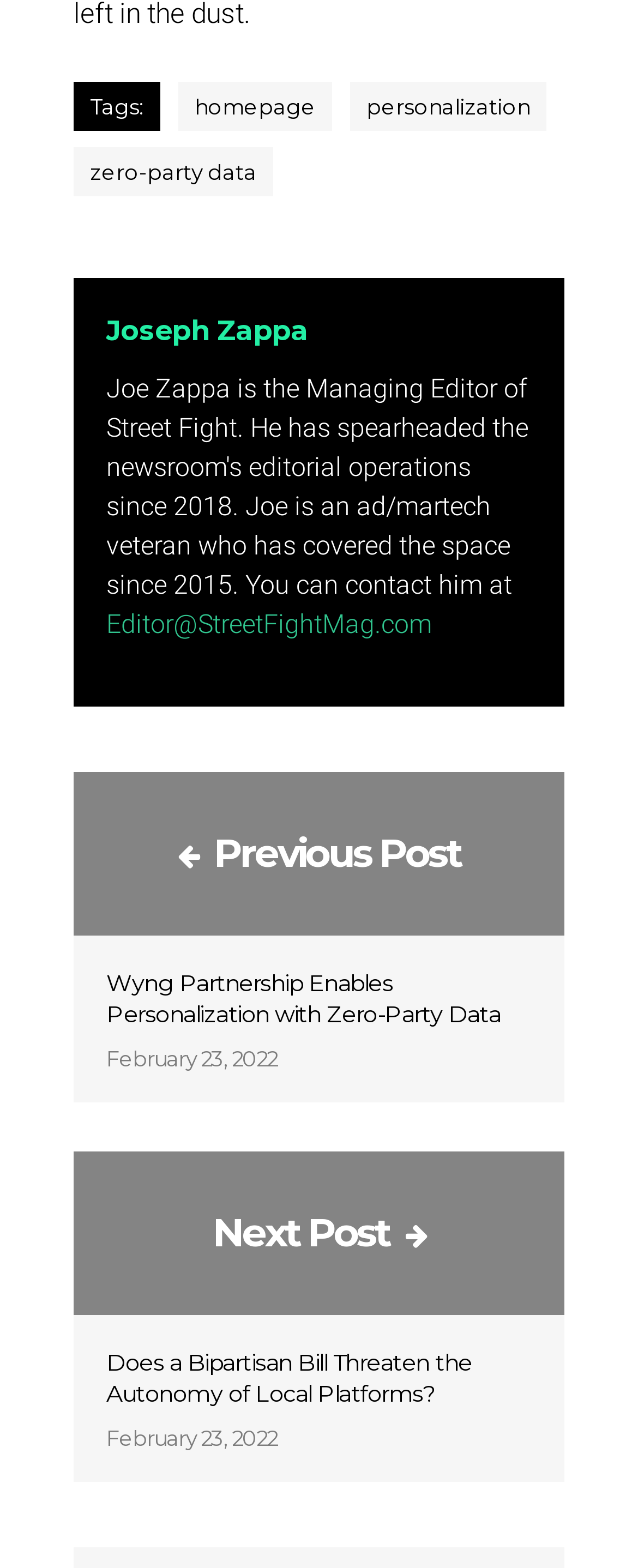How many links are there in the top navigation bar?
Examine the image closely and answer the question with as much detail as possible.

I found the number of links in the top navigation bar by counting the link elements with the text 'homepage', 'personalization', and 'zero-party data' which are located at the top of the webpage.